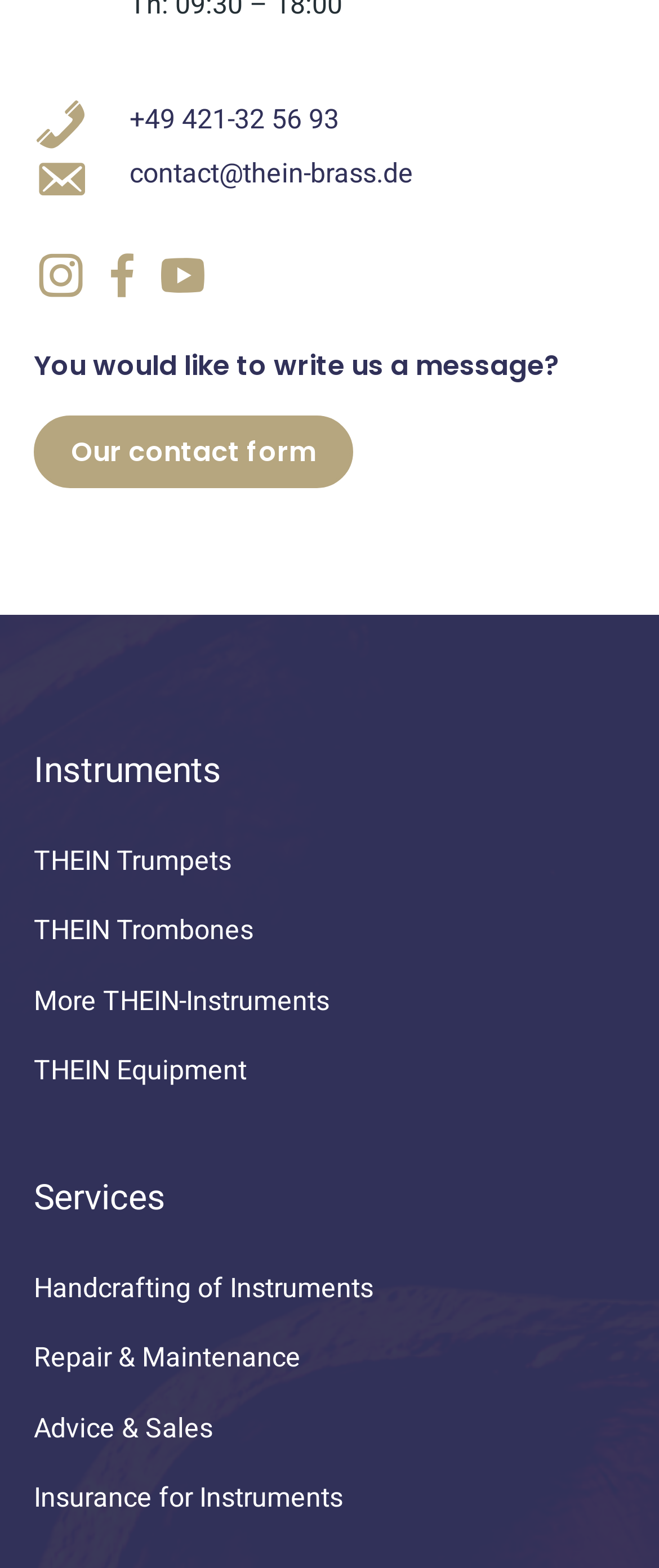Please indicate the bounding box coordinates for the clickable area to complete the following task: "Open the contact form". The coordinates should be specified as four float numbers between 0 and 1, i.e., [left, top, right, bottom].

[0.051, 0.265, 0.536, 0.312]